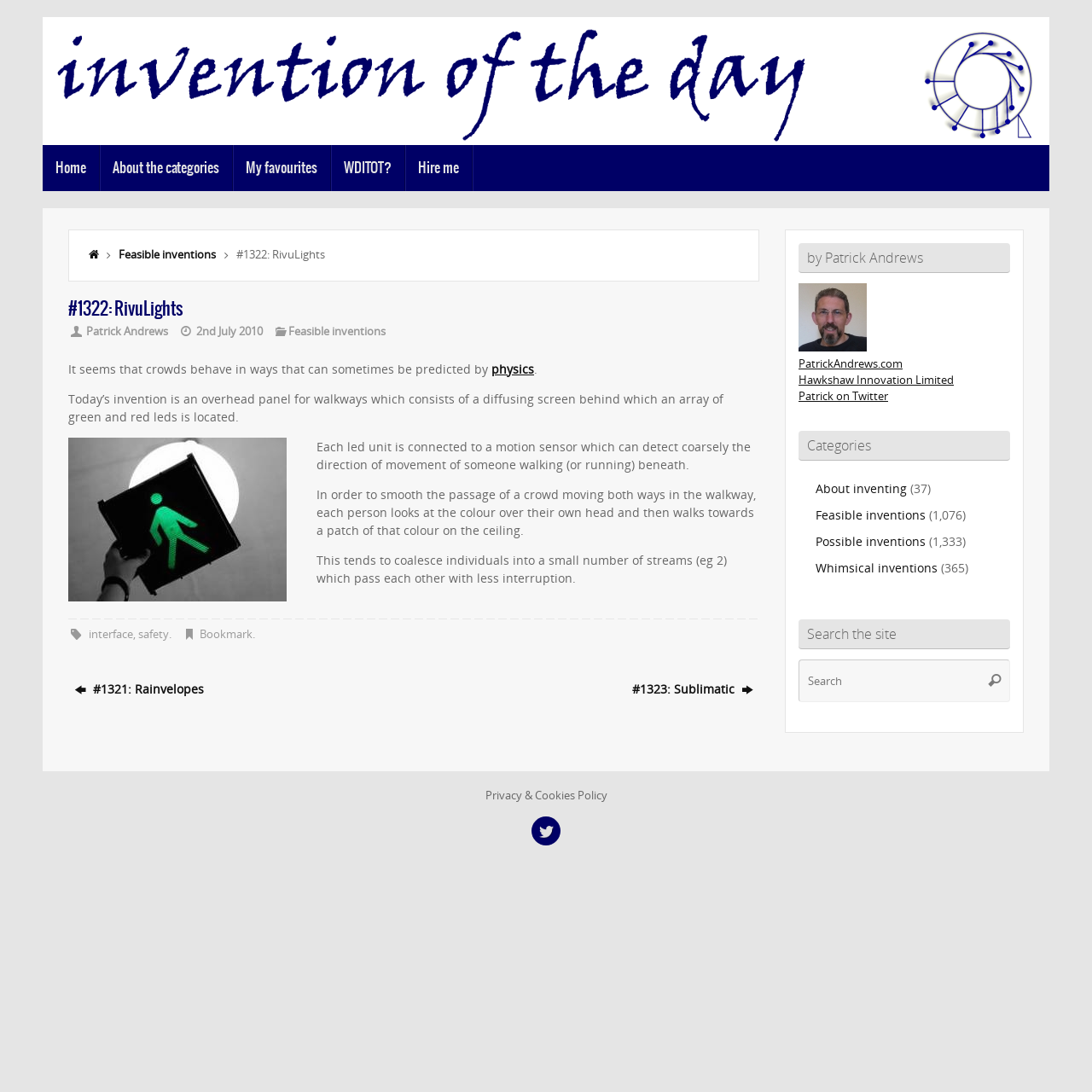Determine the bounding box coordinates of the section I need to click to execute the following instruction: "Search for something". Provide the coordinates as four float numbers between 0 and 1, i.e., [left, top, right, bottom].

[0.731, 0.604, 0.925, 0.643]